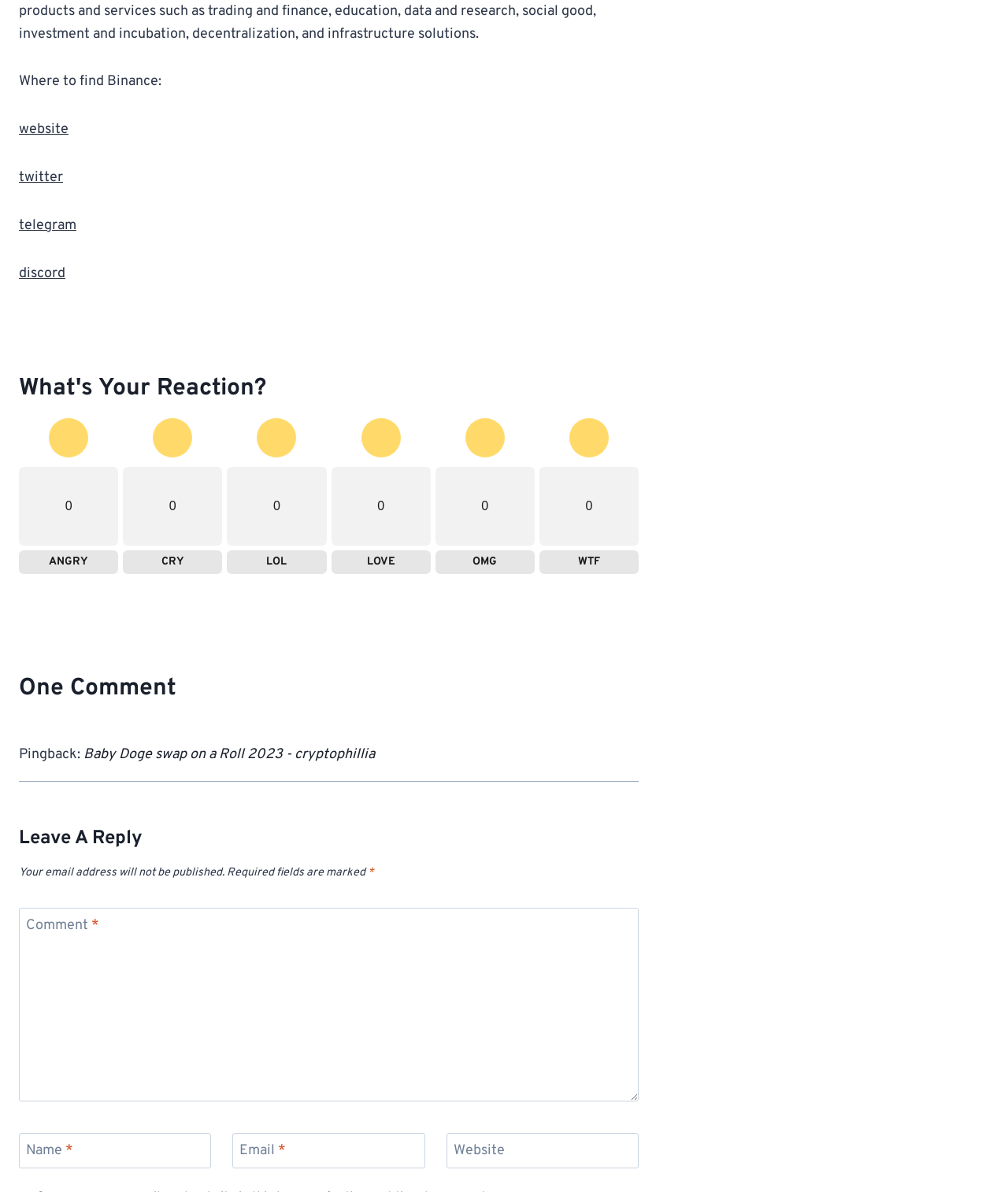What is the comment section for?
Based on the image, provide your answer in one word or phrase.

To leave a reply